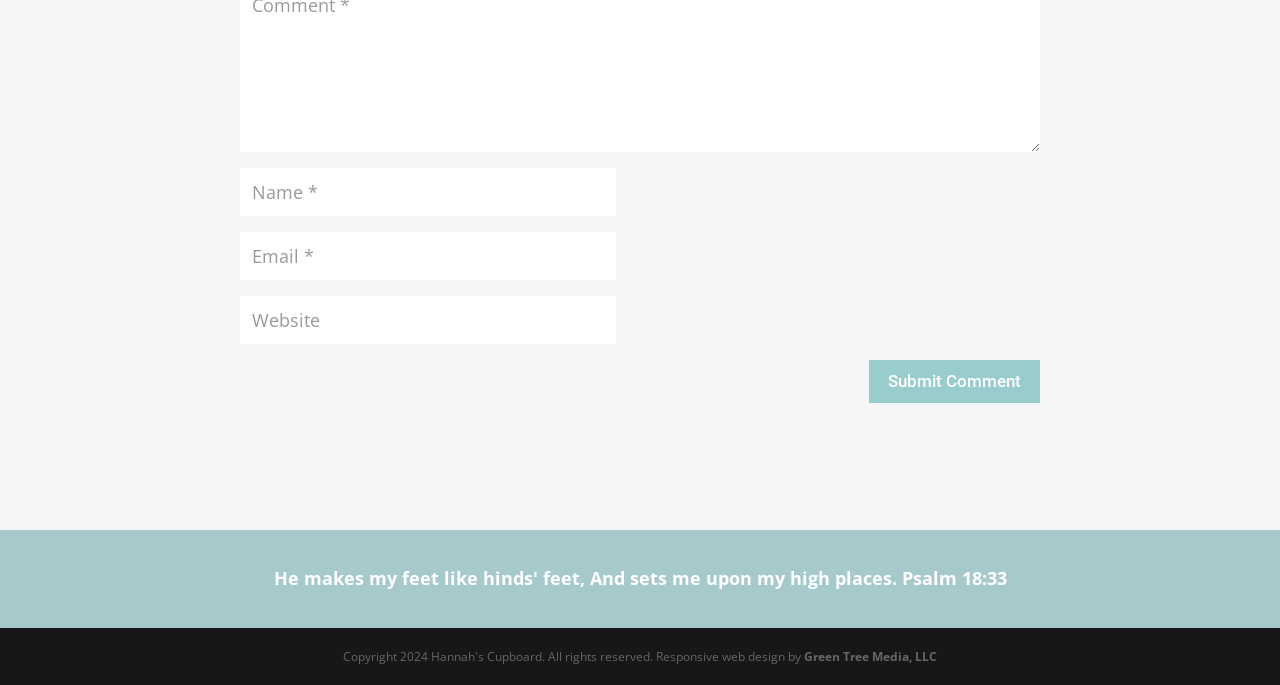Utilize the details in the image to thoroughly answer the following question: How many textboxes are on the page?

There are three textboxes on the page, each with a label 'Name *', 'Email *', and 'Website' respectively, indicating that they are used to enter different types of information.